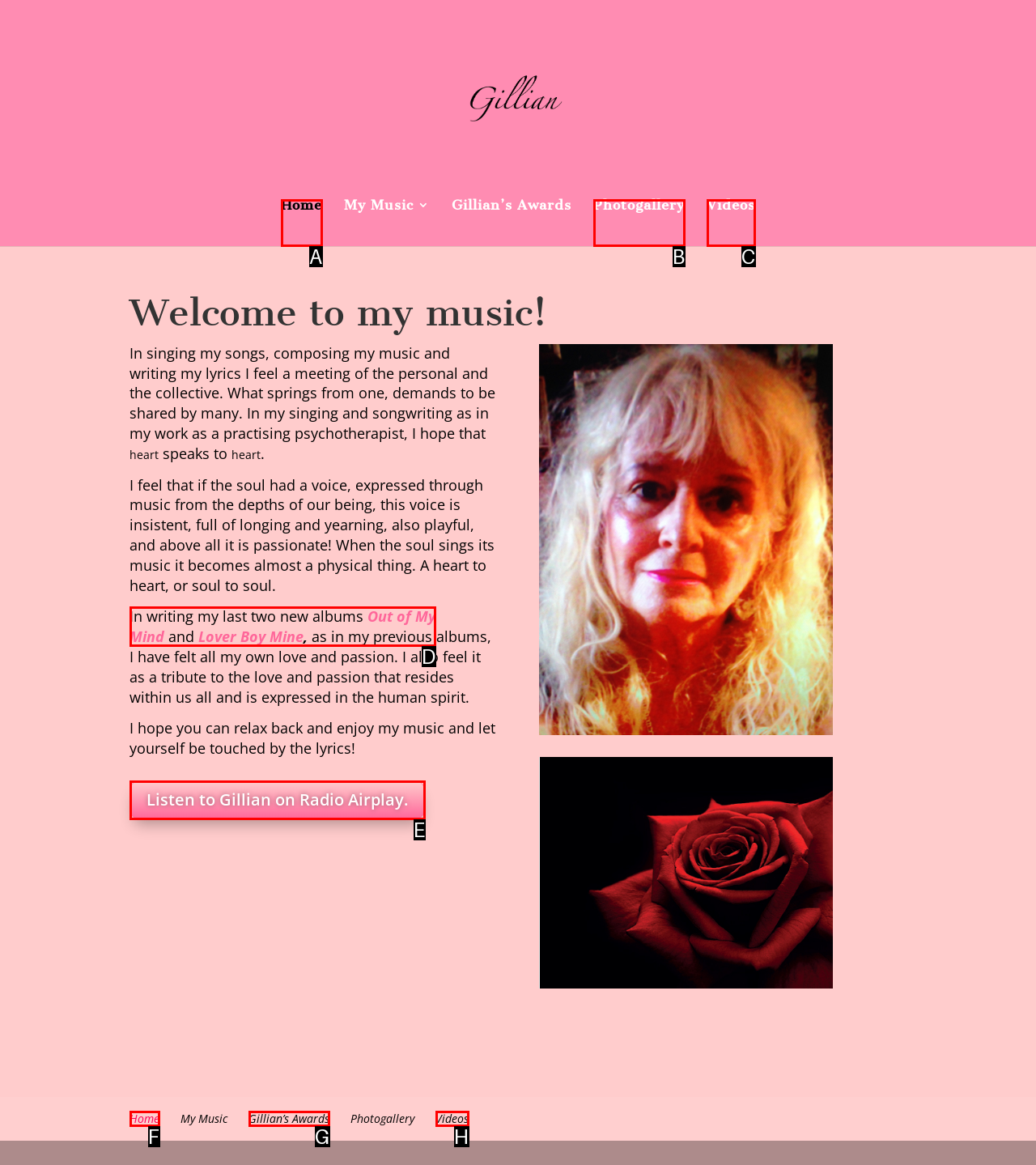Which HTML element matches the description: Out of My Mind?
Reply with the letter of the correct choice.

D